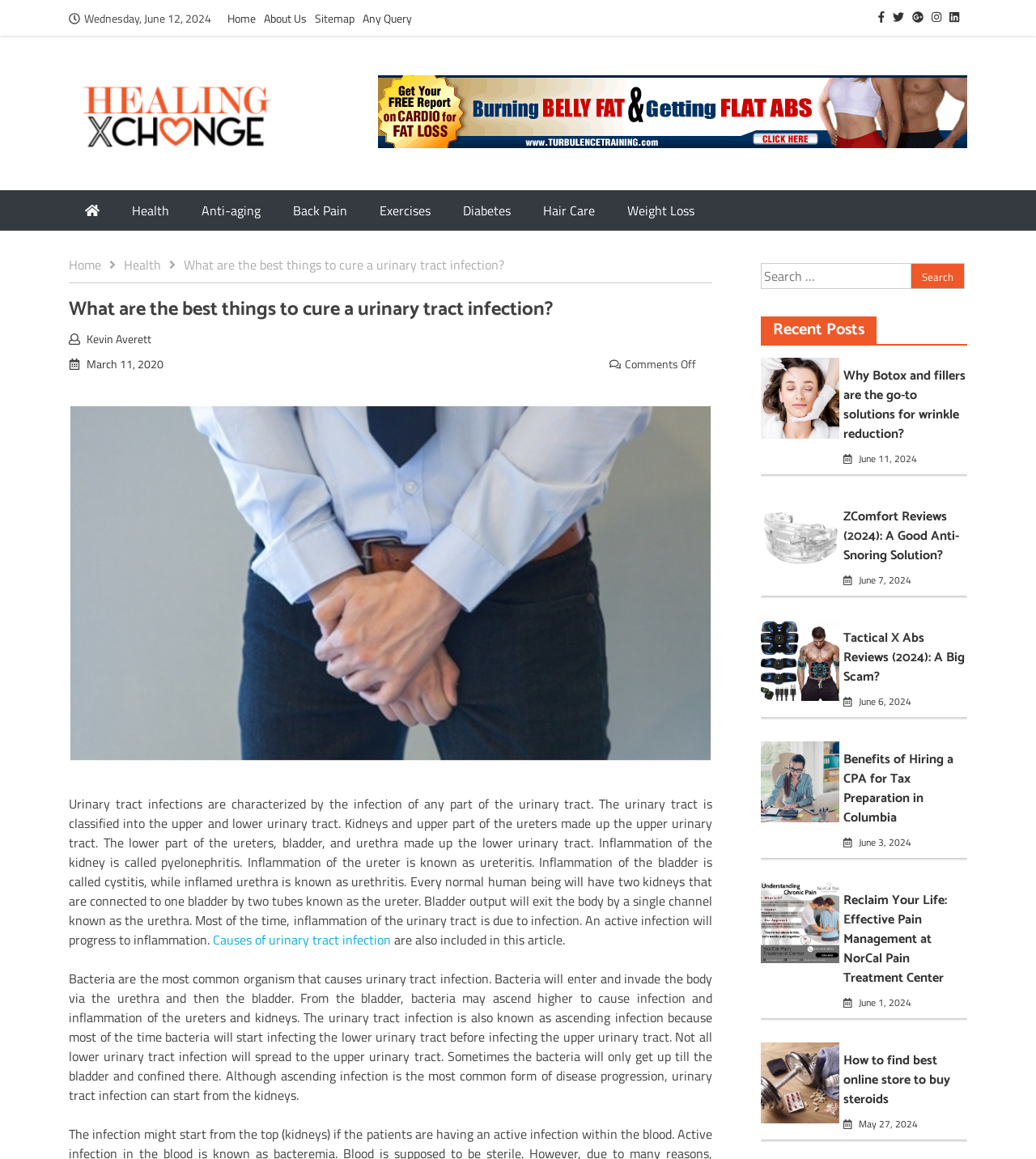Show the bounding box coordinates for the element that needs to be clicked to execute the following instruction: "Go to 'Home'". Provide the coordinates in the form of four float numbers between 0 and 1, i.e., [left, top, right, bottom].

[0.22, 0.008, 0.247, 0.023]